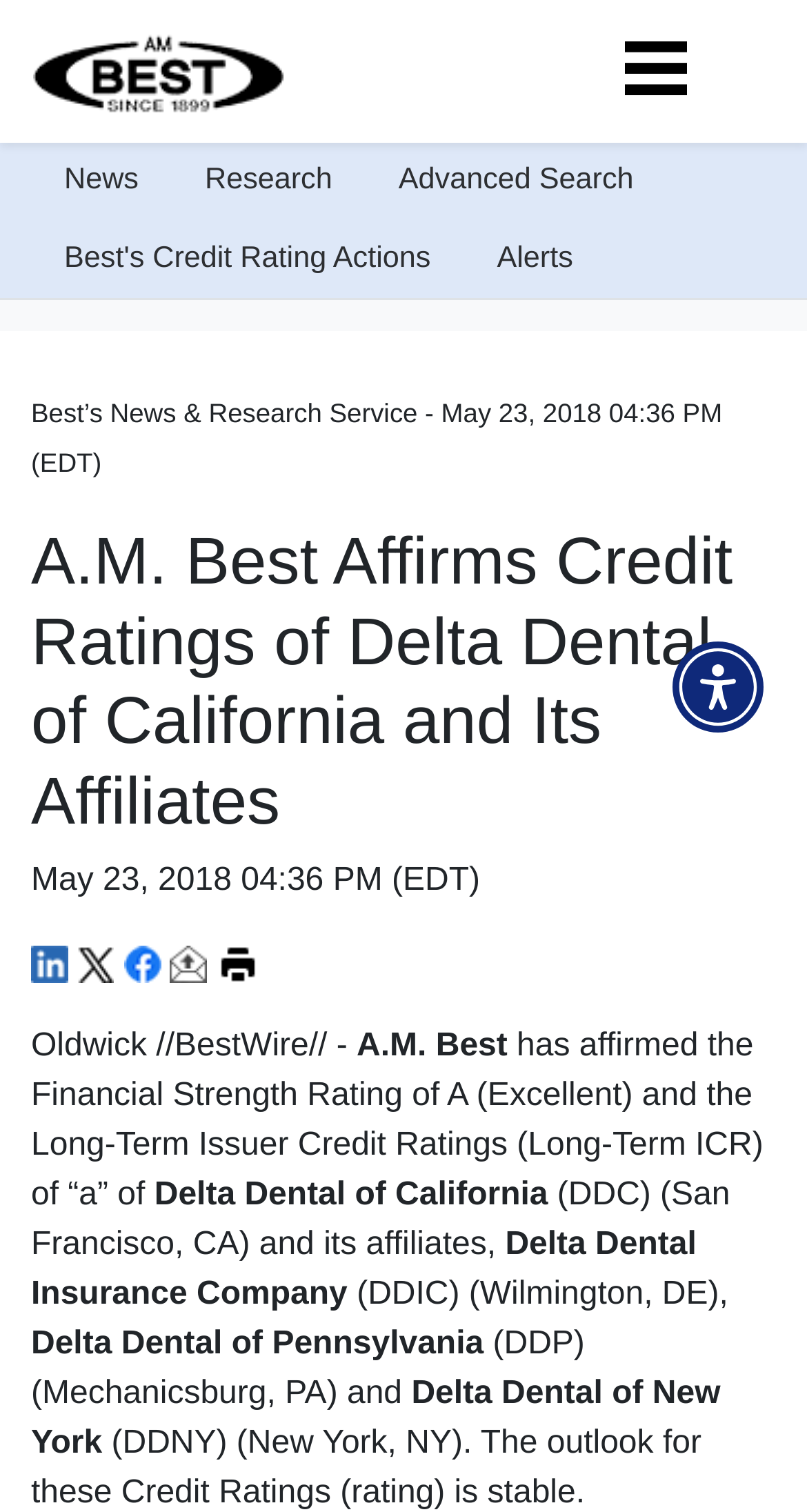Explain the webpage's design and content in an elaborate manner.

The webpage is about A.M. Best's affirmation of credit ratings for Delta Dental of California and its affiliates. At the top left, there is an AM Best logo, accompanied by a link to the logo. On the top right, there is an accessibility menu button and a link to open an option. 

Below the logo, there is a horizontal tab list with five links: News, Research, Advanced Search, Best's Credit Rating Actions, and Alerts. 

The main content of the webpage is a news article with a heading that reads "A.M. Best Affirms Credit Ratings of Delta Dental of California and Its Affiliates". The article is dated May 23, 2018, and has a timestamp of 04:36 PM (EDT). 

The article text is divided into several paragraphs, stating that A.M. Best has affirmed the Financial Strength Rating of A (Excellent) and the Long-Term Issuer Credit Ratings (Long-Term ICR) of “a” of Delta Dental of California and its affiliates, including Delta Dental Insurance Company, Delta Dental of Pennsylvania, and Delta Dental of New York. The outlook for these Credit Ratings is stable.

On the bottom left, there are social media links to LinkedIn, Twitter, and Facebook, each accompanied by an image. There is also a print icon link.